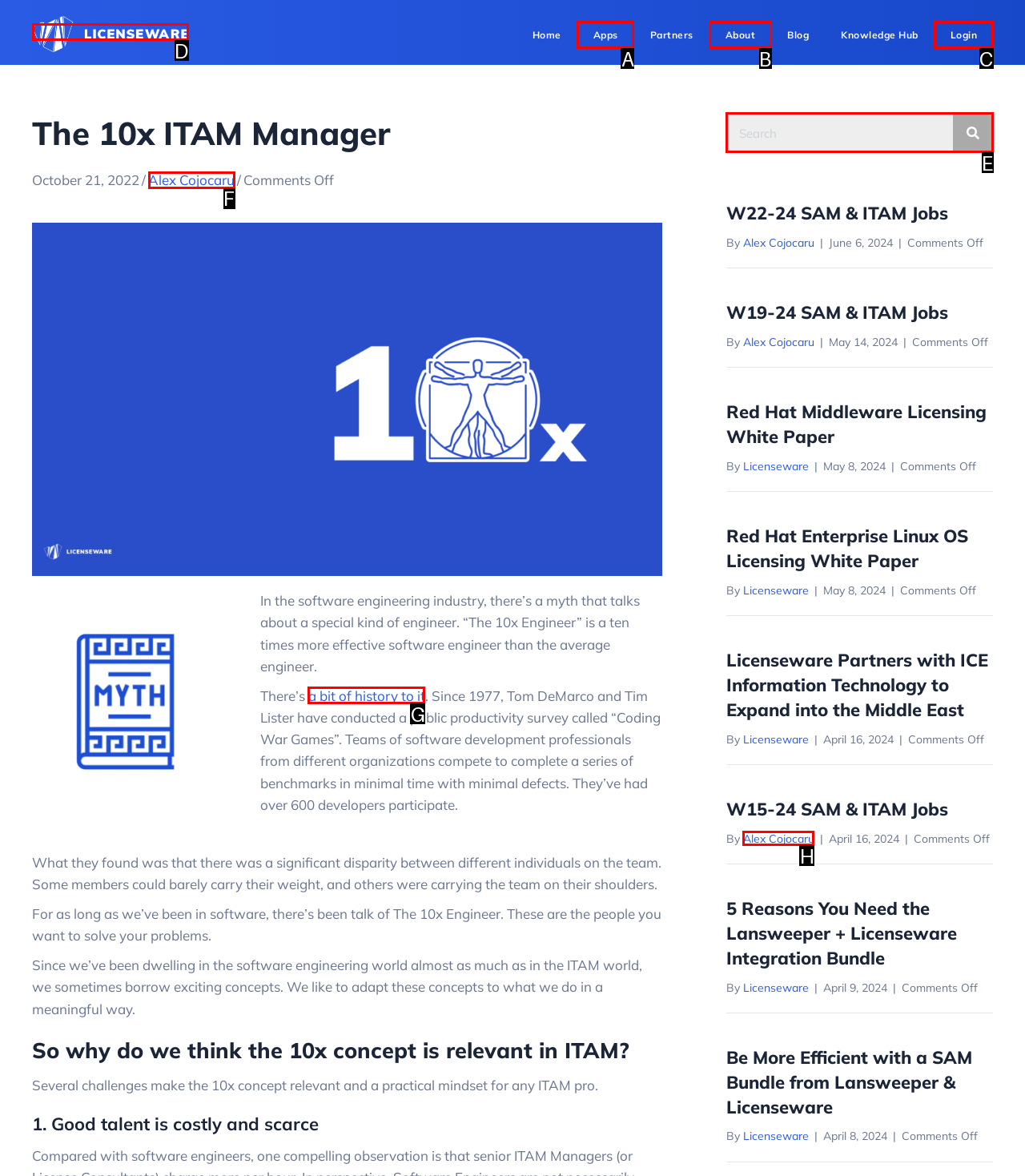For the given instruction: Search for something, determine which boxed UI element should be clicked. Answer with the letter of the corresponding option directly.

E